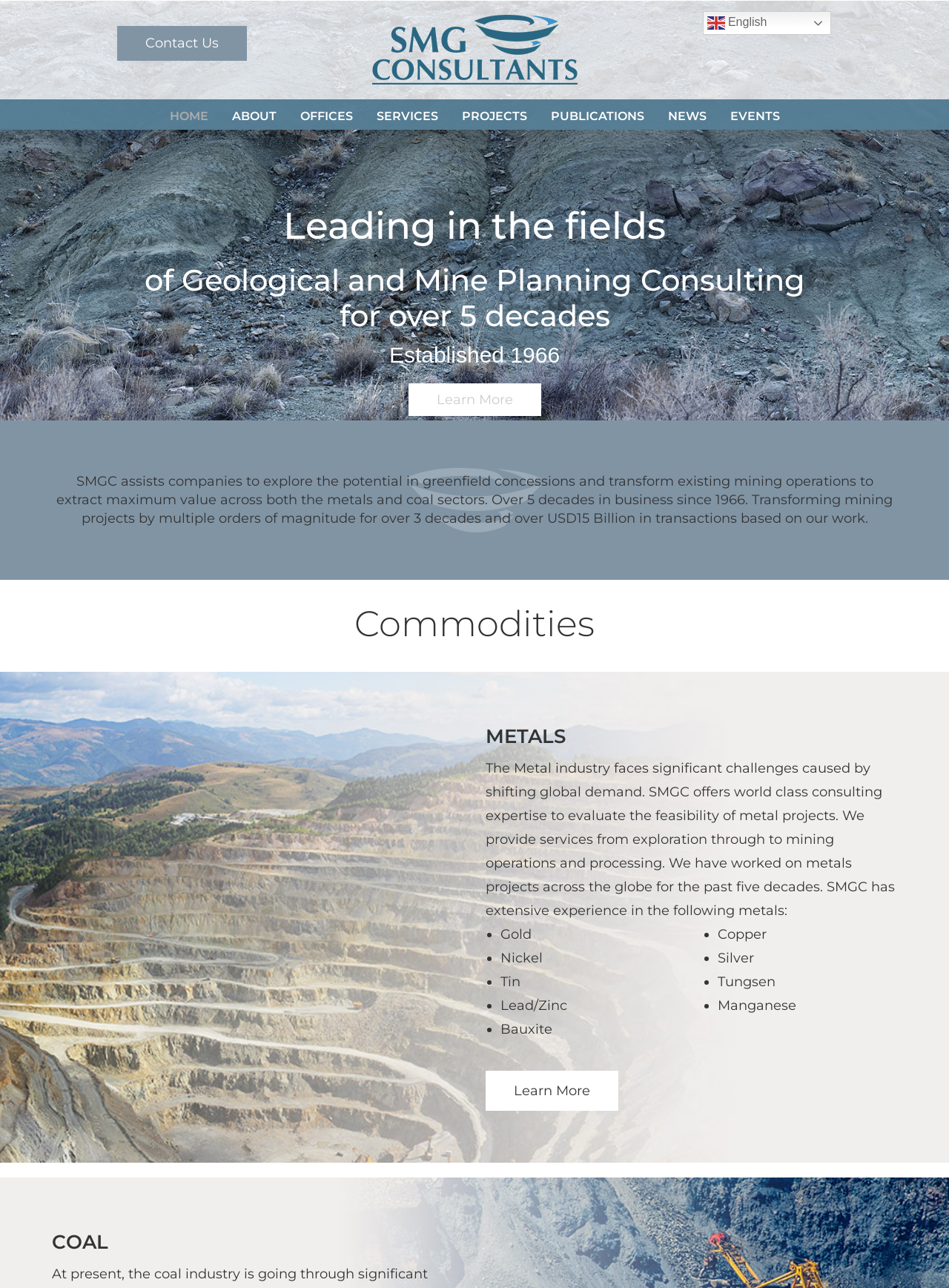Find the bounding box coordinates of the clickable element required to execute the following instruction: "Go to HOME". Provide the coordinates as four float numbers between 0 and 1, i.e., [left, top, right, bottom].

[0.179, 0.079, 0.219, 0.098]